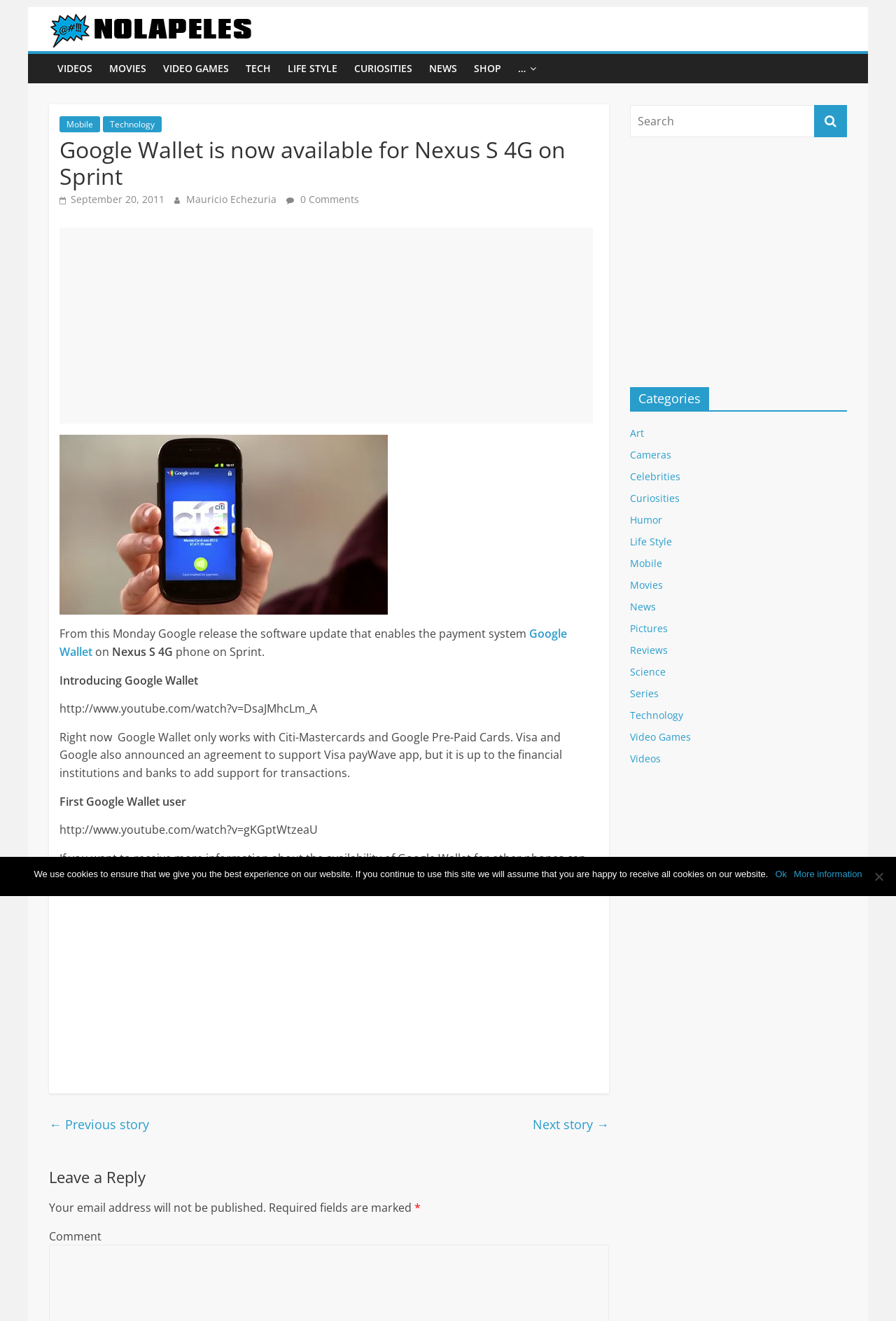Respond to the following question with a brief word or phrase:
On which phone is Google Wallet available?

Nexus S 4G